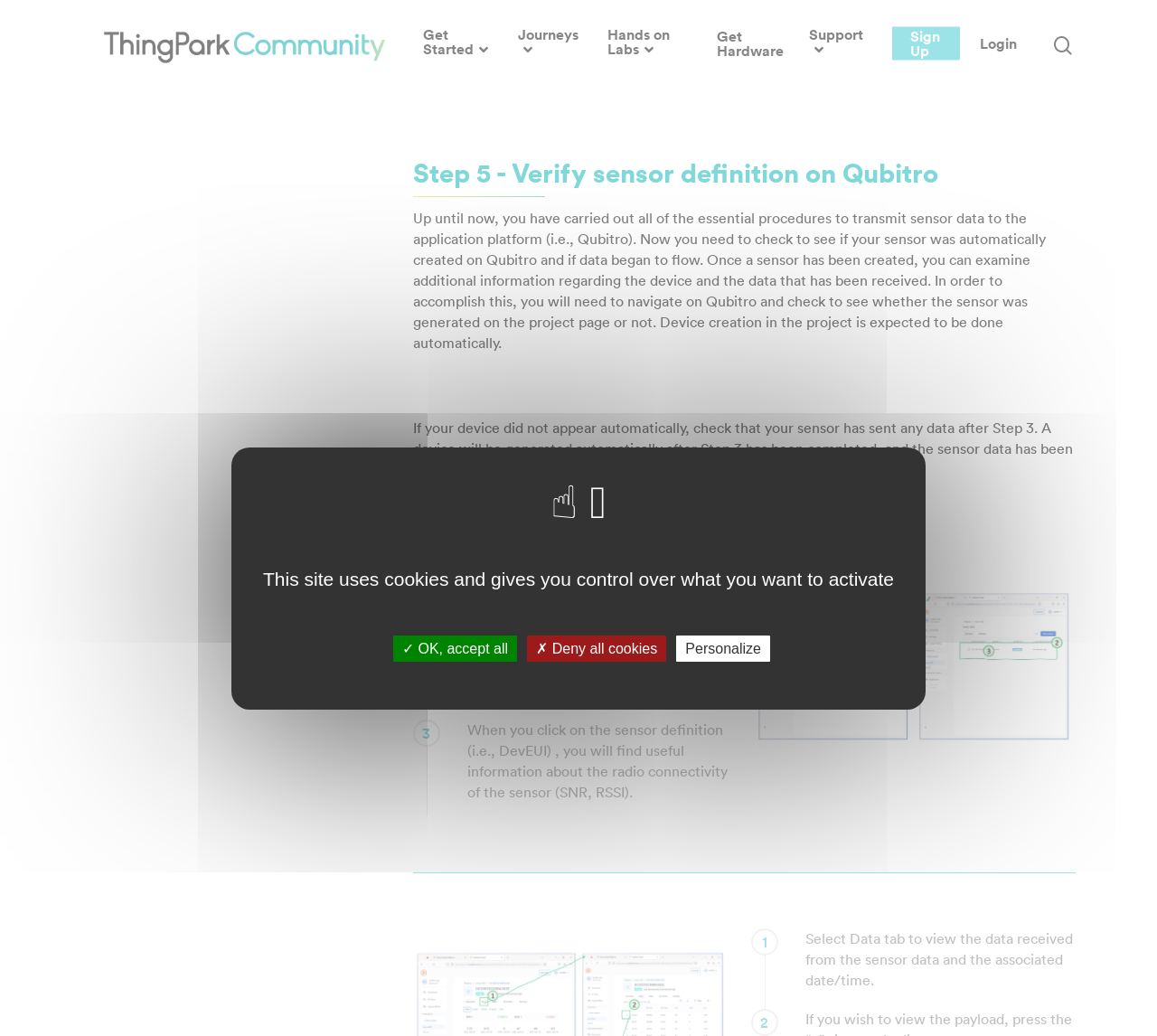Find the bounding box coordinates of the area that needs to be clicked in order to achieve the following instruction: "Go to ThingPark Community". The coordinates should be specified as four float numbers between 0 and 1, i.e., [left, top, right, bottom].

[0.07, 0.009, 0.34, 0.074]